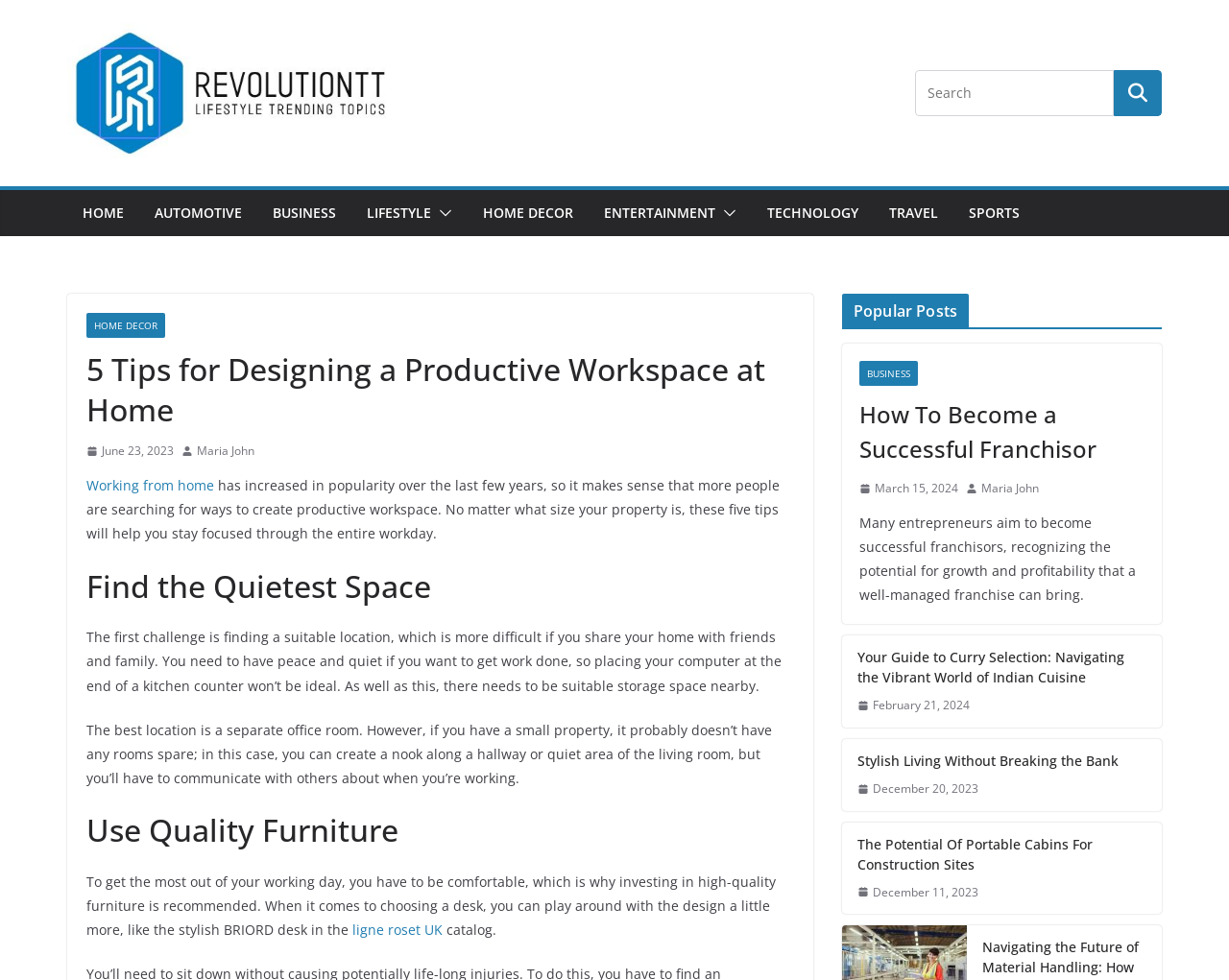Determine the bounding box coordinates of the clickable area required to perform the following instruction: "Search for something". The coordinates should be represented as four float numbers between 0 and 1: [left, top, right, bottom].

[0.745, 0.071, 0.906, 0.119]